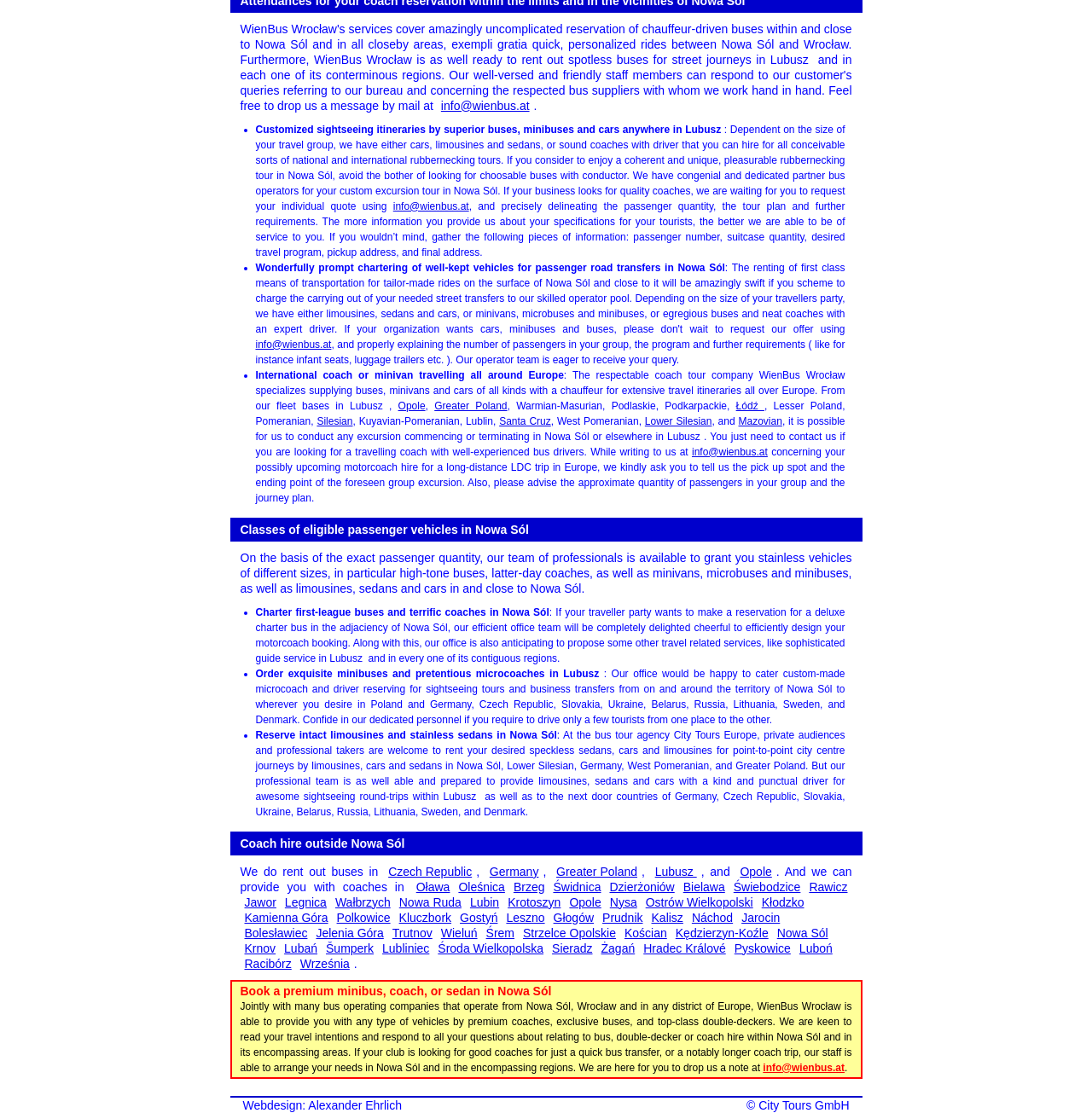Can you provide the bounding box coordinates for the element that should be clicked to implement the instruction: "Get a quote for a long-distance LDC trip in Europe"?

[0.634, 0.4, 0.703, 0.411]